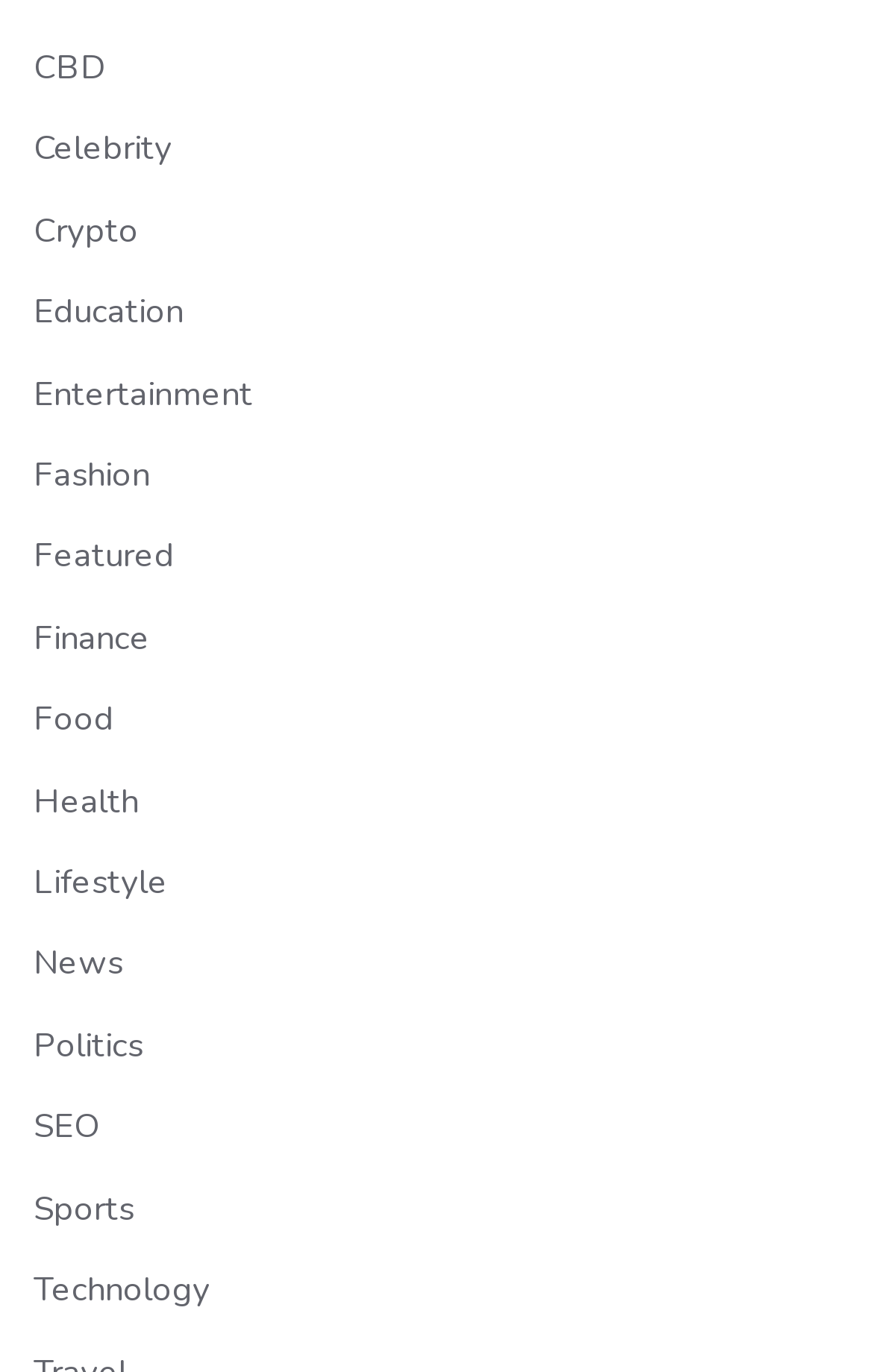Please pinpoint the bounding box coordinates for the region I should click to adhere to this instruction: "Visit the Entertainment page".

[0.038, 0.27, 0.29, 0.303]